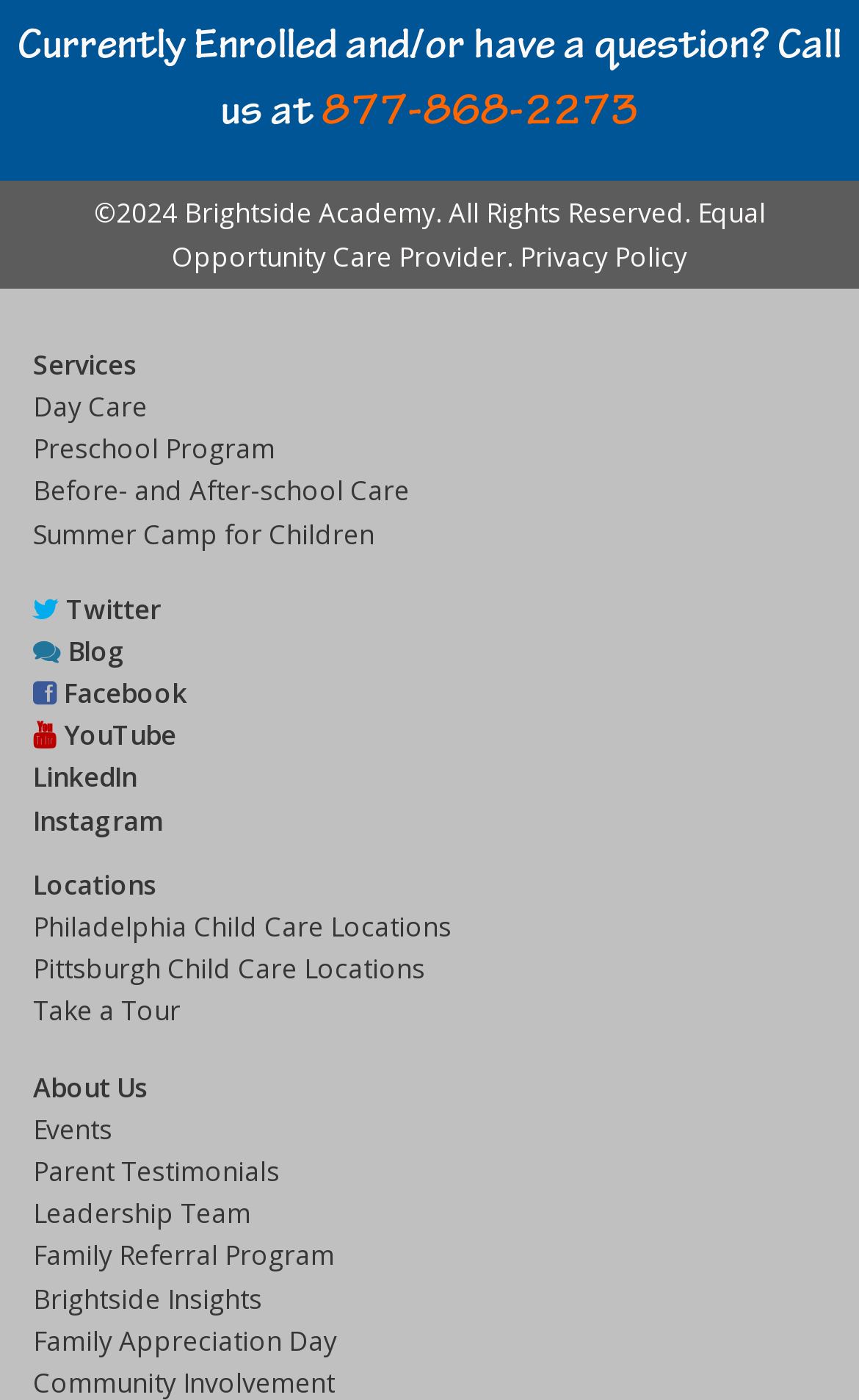Examine the image and give a thorough answer to the following question:
How many child care location options are there?

I counted the number of location options by looking at the links under 'Locations', which are Philadelphia Child Care Locations and Pittsburgh Child Care Locations.